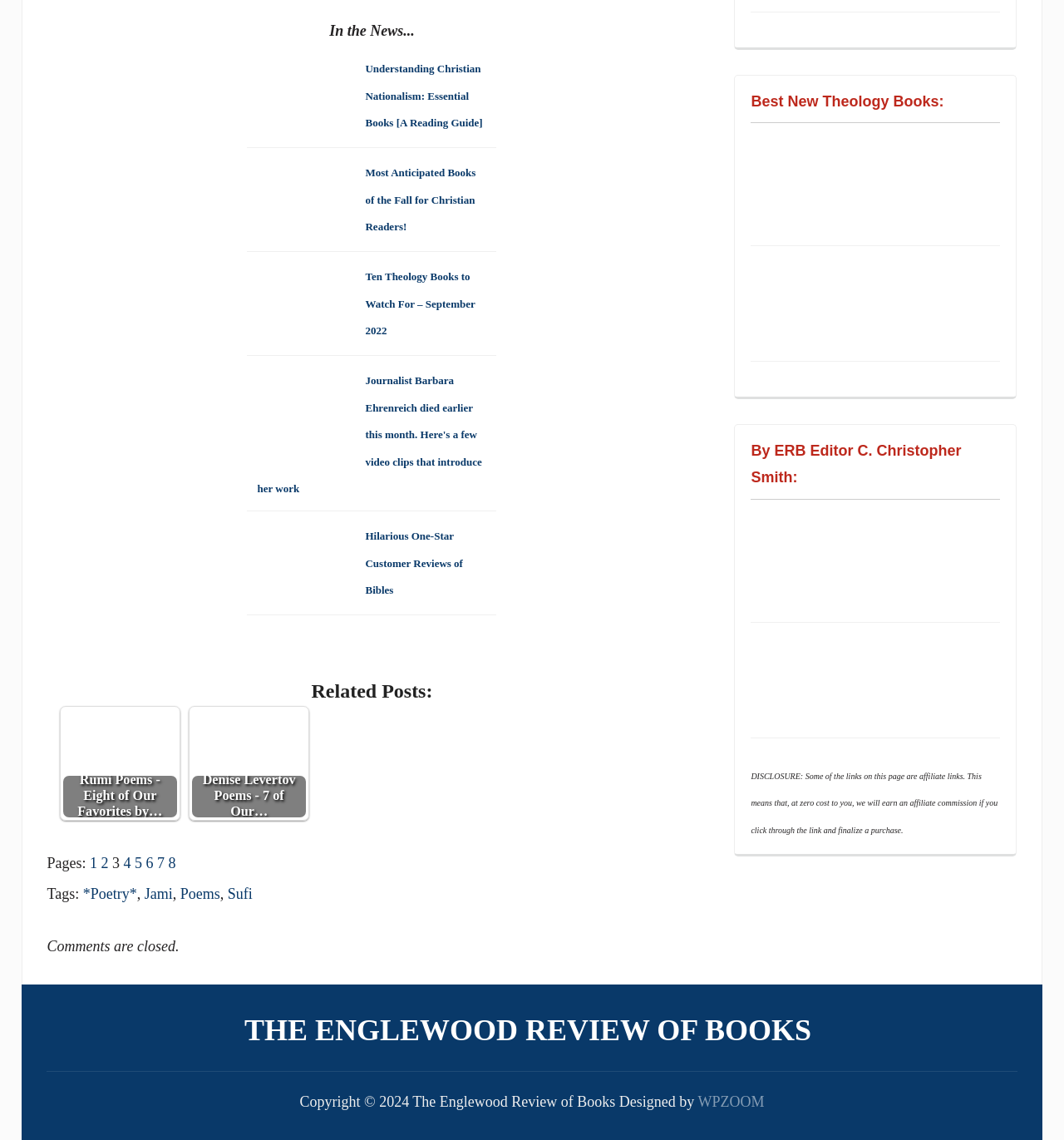Please indicate the bounding box coordinates of the element's region to be clicked to achieve the instruction: "Click on the link 'Understanding Christian Nationalism: Essential Books [A Reading Guide]' ". Provide the coordinates as four float numbers between 0 and 1, i.e., [left, top, right, bottom].

[0.343, 0.052, 0.454, 0.114]